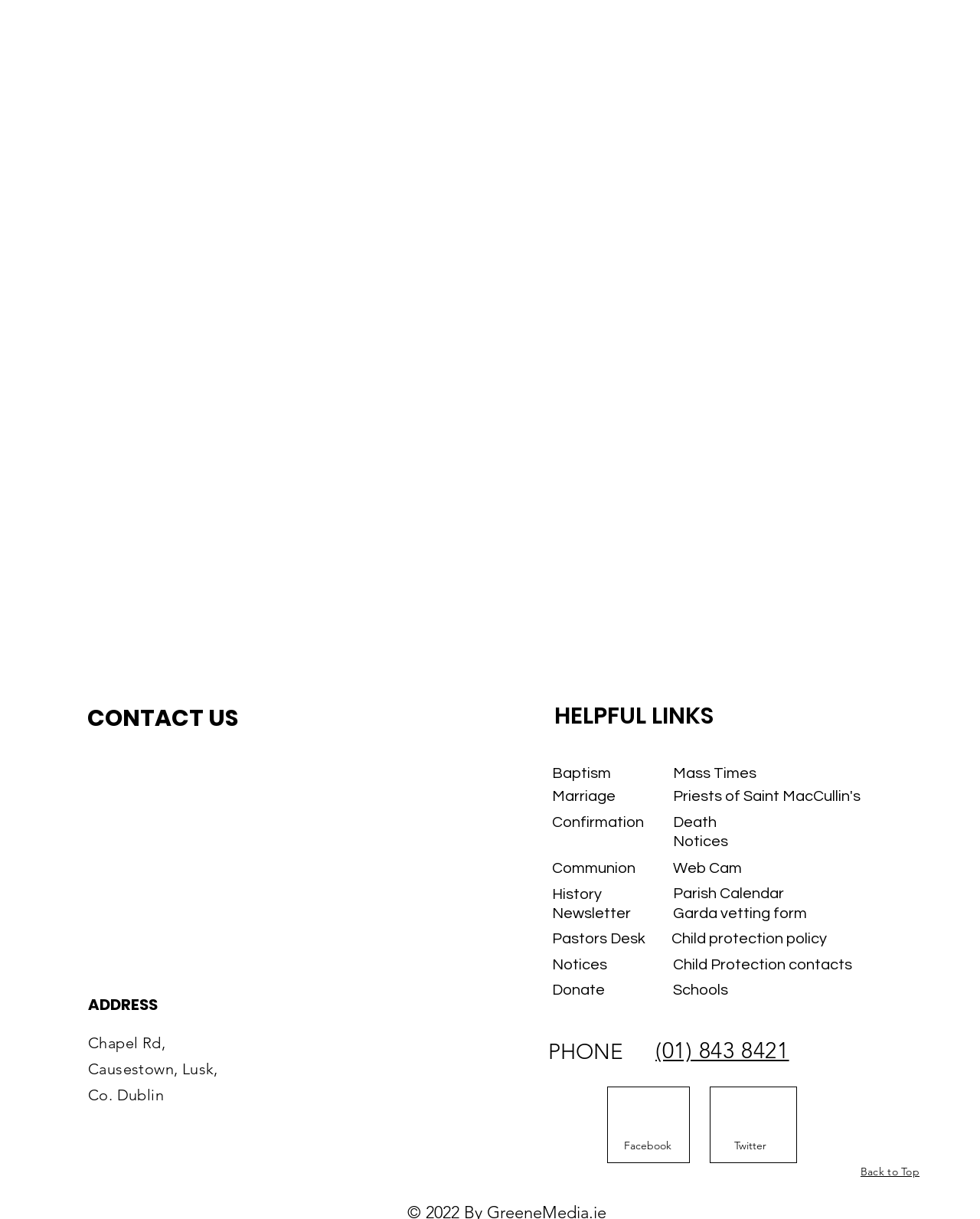Please identify the bounding box coordinates for the region that you need to click to follow this instruction: "Check Death Notices".

[0.687, 0.665, 0.743, 0.698]